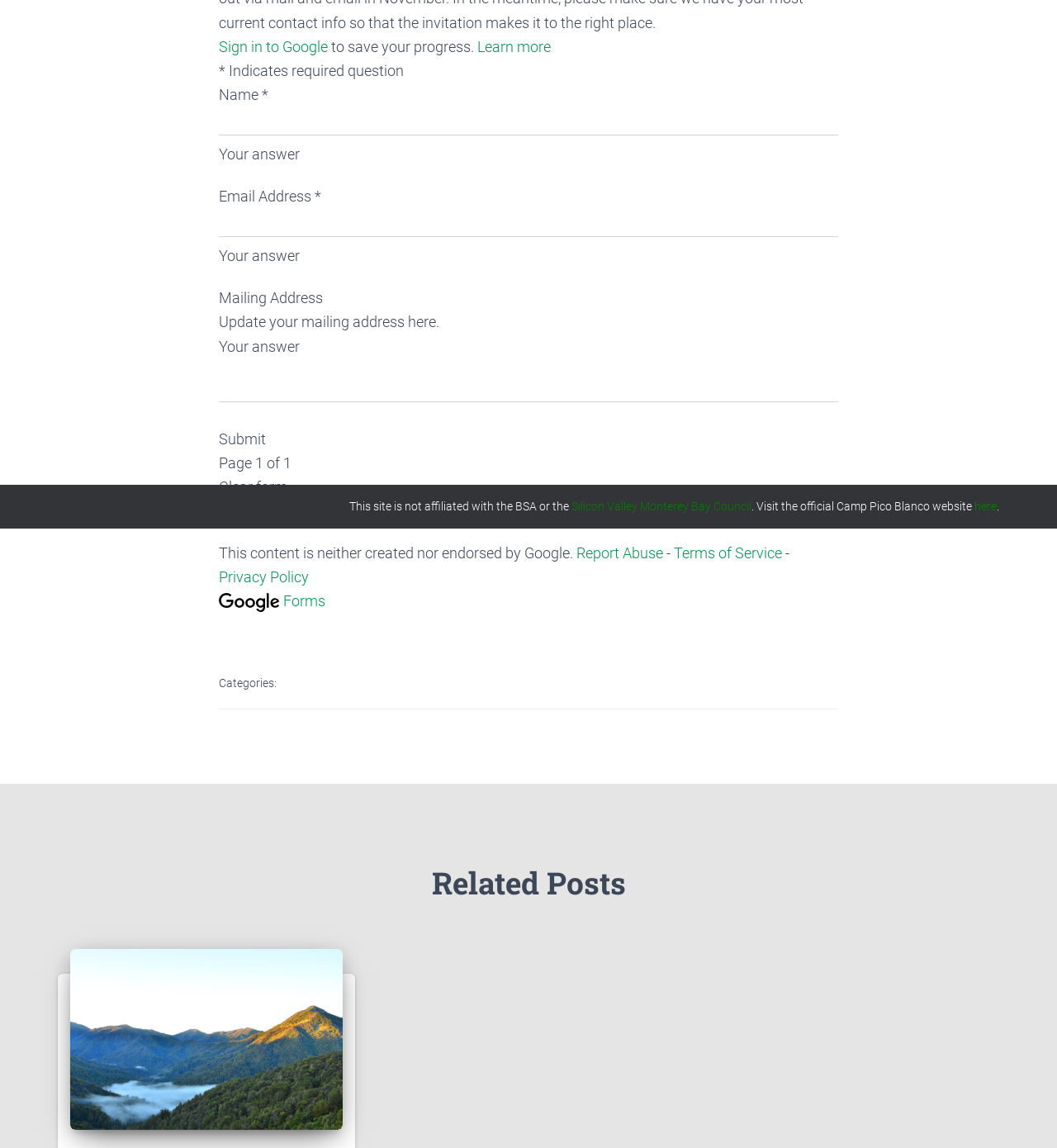Using floating point numbers between 0 and 1, provide the bounding box coordinates in the format (top-left x, top-left y, bottom-right x, bottom-right y). Locate the UI element described here: parent_node: Your answer

[0.207, 0.181, 0.793, 0.207]